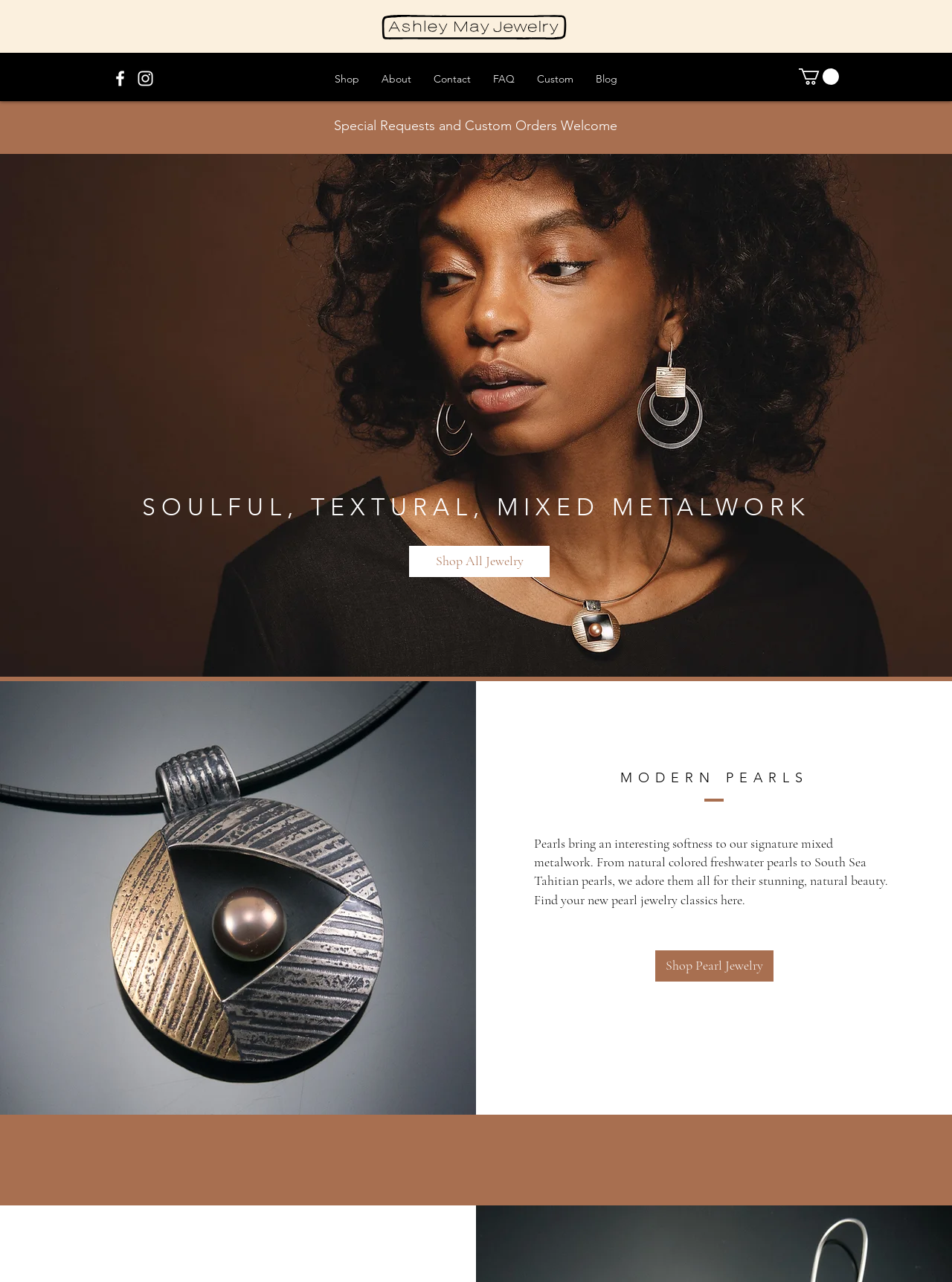Show the bounding box coordinates for the HTML element as described: "#comp-k712tgtj svg [data-color="1"] {fill: #000000;}".

[0.398, 0.012, 0.598, 0.031]